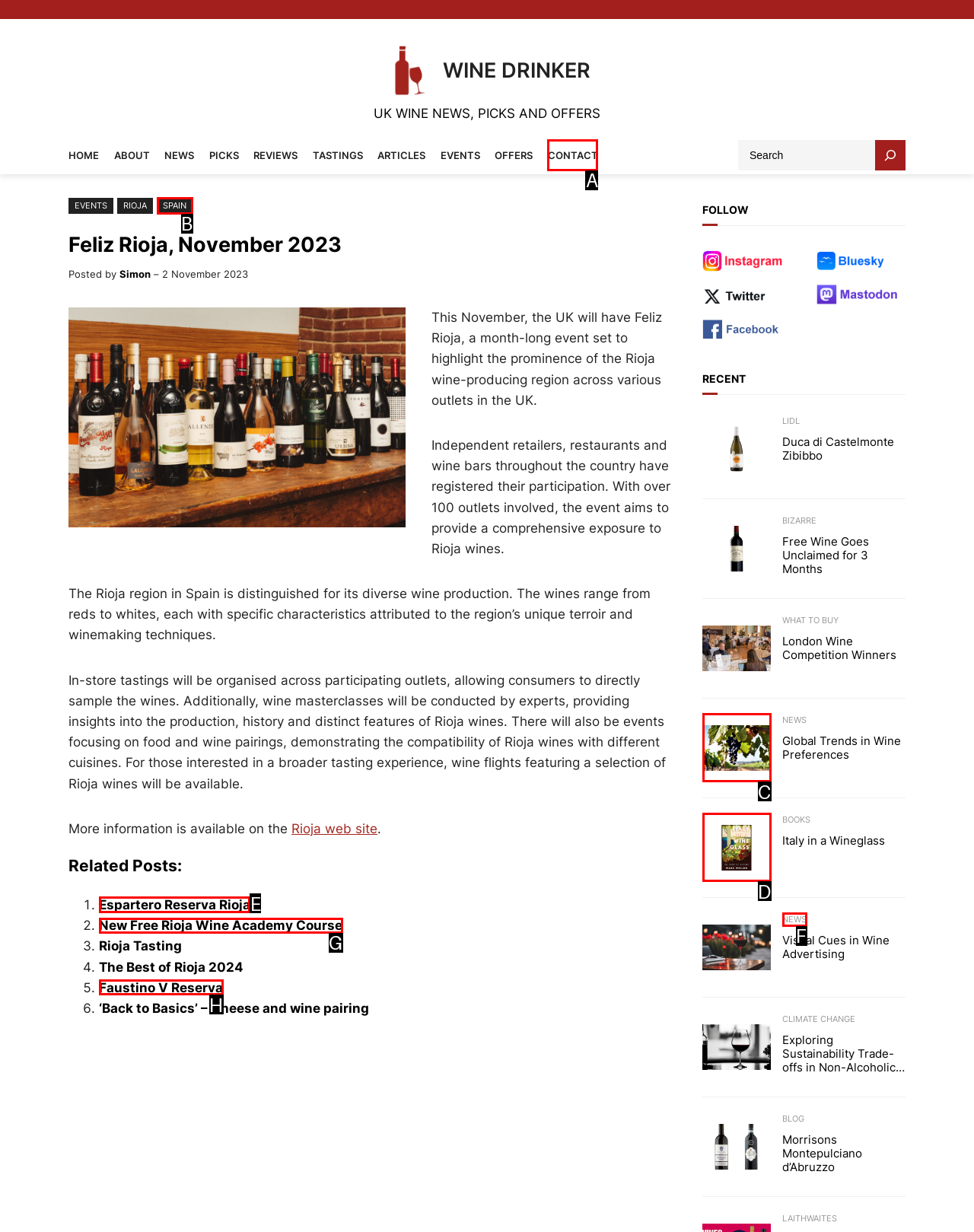Determine which HTML element should be clicked for this task: Read related post about Espartero Reserva Rioja
Provide the option's letter from the available choices.

E